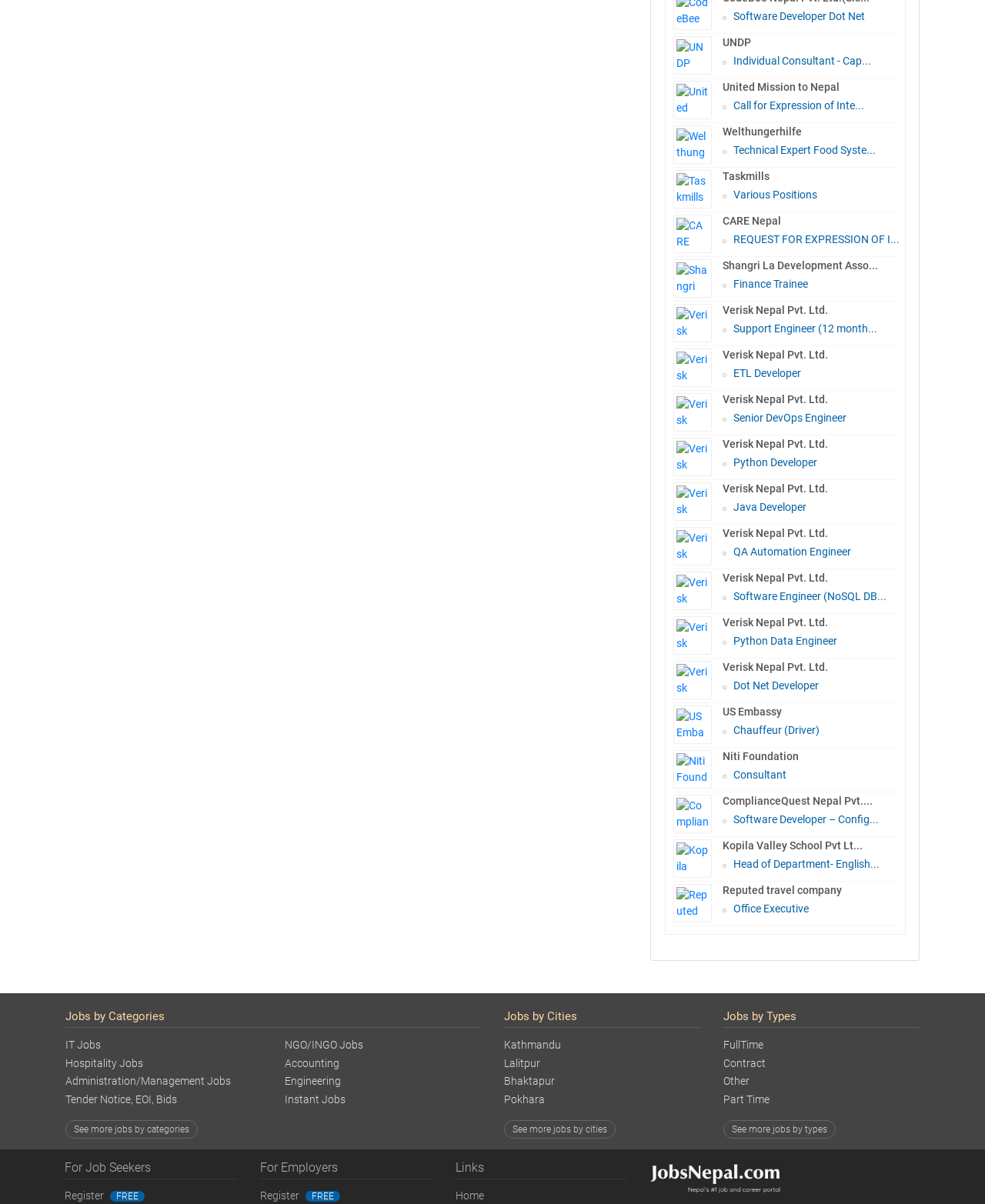Please find the bounding box coordinates of the element that must be clicked to perform the given instruction: "Click on UNDP Jobs". The coordinates should be four float numbers from 0 to 1, i.e., [left, top, right, bottom].

[0.683, 0.03, 0.733, 0.062]